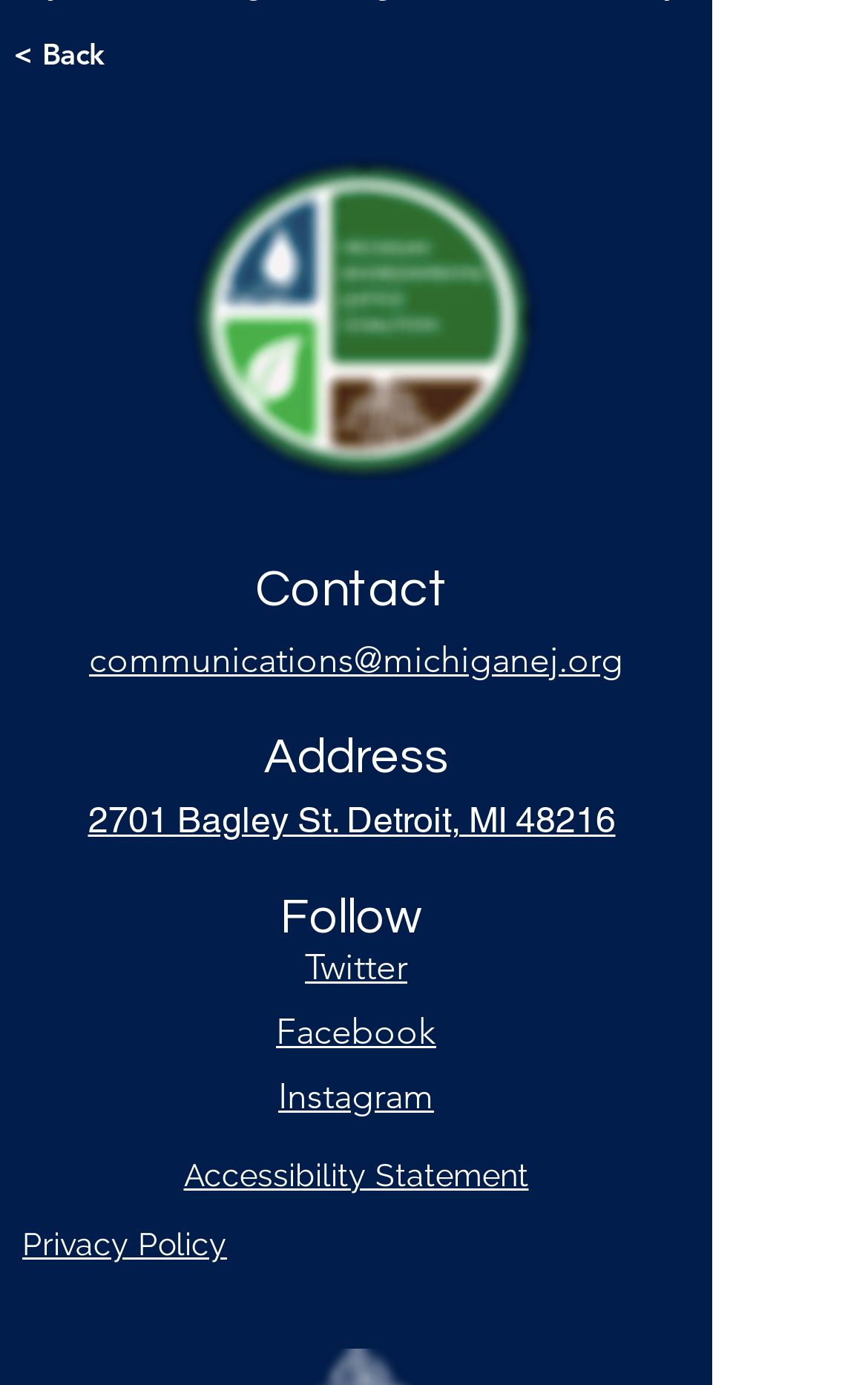Determine the bounding box coordinates of the clickable element to achieve the following action: 'go back'. Provide the coordinates as four float values between 0 and 1, formatted as [left, top, right, bottom].

[0.015, 0.012, 0.136, 0.066]